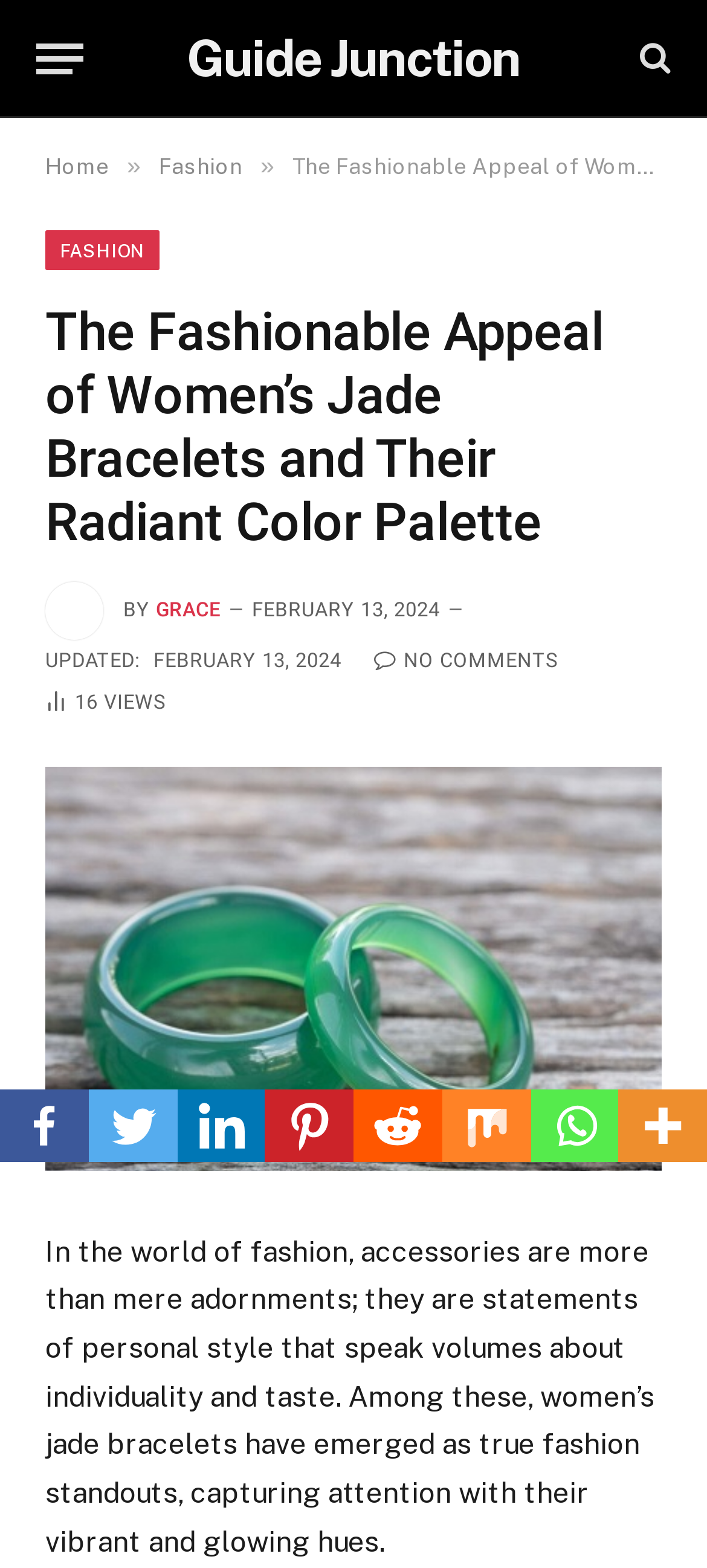Detail the various sections and features present on the webpage.

This webpage is about the fashionable appeal of women's jade bracelets and their radiant color palette. At the top left, there is a "Menu" button, followed by a link to "Guide Junction" and a search icon. Below these elements, there are navigation links to "Home" and "Fashion", separated by a "»" symbol.

The main content of the webpage is headed by a title "The Fashionable Appeal of Women’s Jade Bracelets and Their Radiant Color Palette", which is centered at the top of the page. Below the title, there is an image of a person named "Grace", accompanied by the text "BY" and a link to the author's name. The publication date "FEBRUARY 13, 2024" is displayed next to the author's information.

The main article begins below the author's information, with a brief introduction to the topic of women's jade bracelets. The article is divided into sections, with a link to the full article at the bottom. On the right side of the article, there are social media sharing links, including Facebook, Twitter, Linkedin, Pinterest, Reddit, Mix, Whatsapp, and More.

At the bottom of the page, there are 16 article views displayed, along with a "NO COMMENTS" indicator. The webpage also features a prominent image related to the article, which takes up most of the page's width. Overall, the webpage has a clean layout, with clear headings and concise text, making it easy to navigate and read.